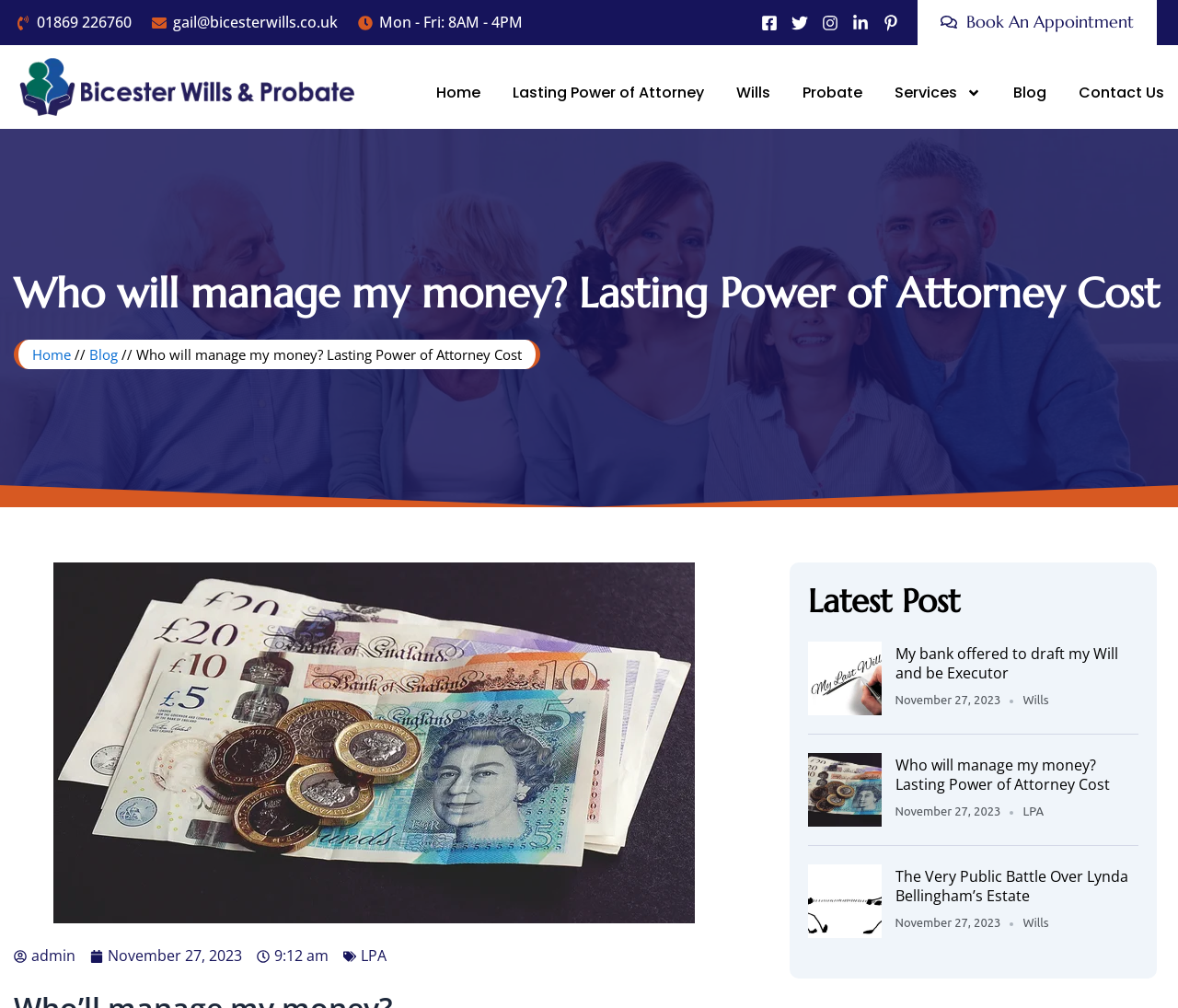Pinpoint the bounding box coordinates of the clickable area necessary to execute the following instruction: "Read the latest post". The coordinates should be given as four float numbers between 0 and 1, namely [left, top, right, bottom].

[0.686, 0.663, 0.748, 0.679]